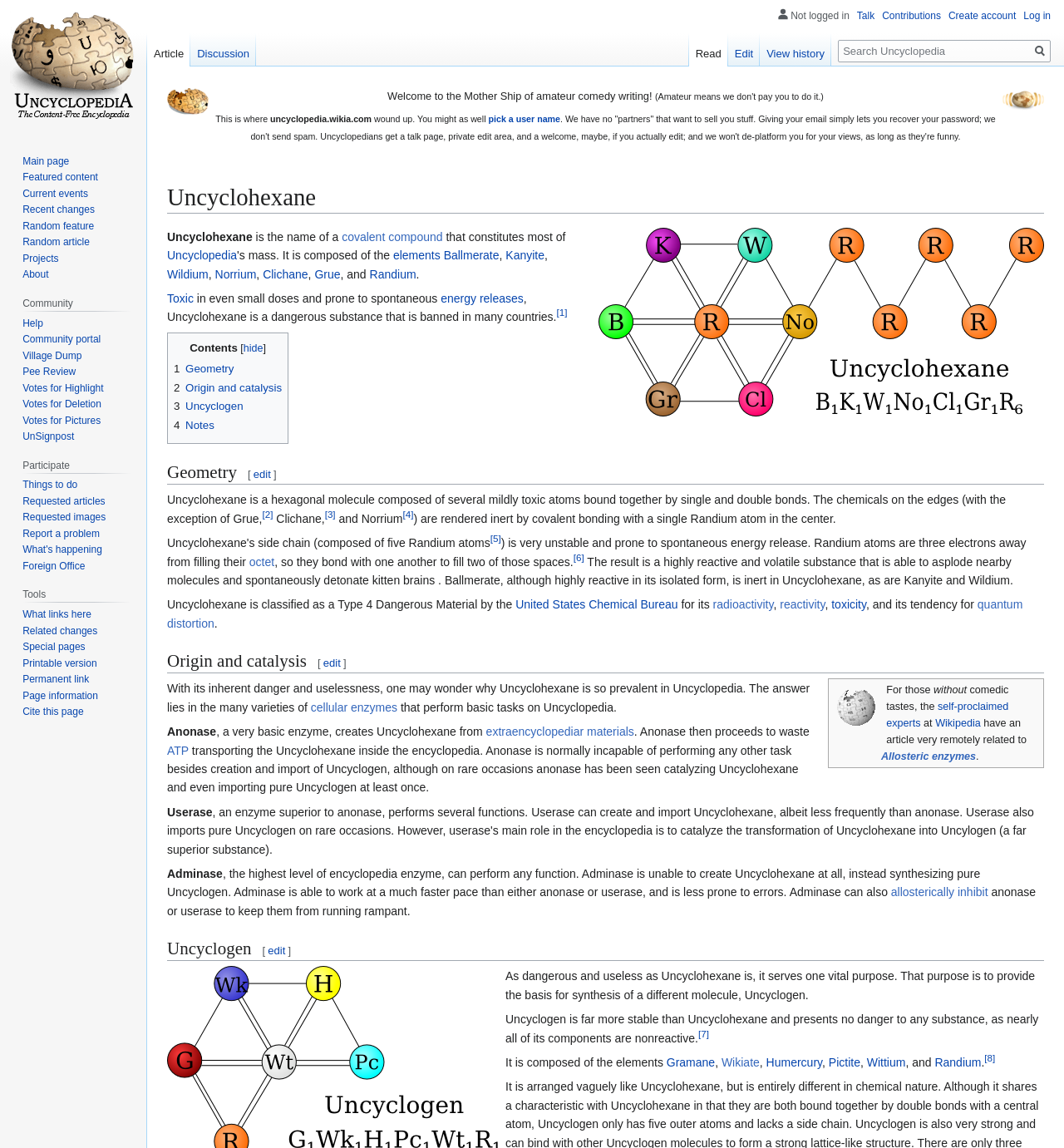Provide the bounding box coordinates of the HTML element this sentence describes: "alt="Puzzle Potato Dry Brush.png"".

[0.157, 0.082, 0.196, 0.093]